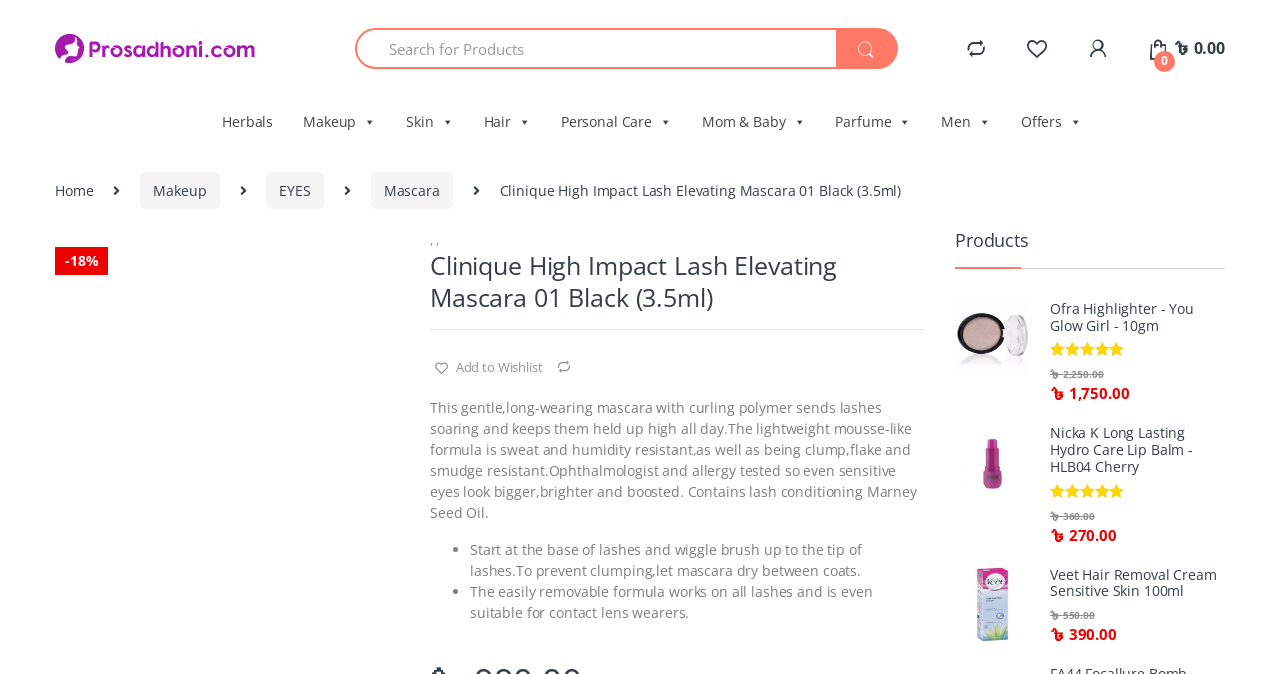What is the rating of the second product in the 'Products' section?
Kindly offer a comprehensive and detailed response to the question.

I found the rating of the second product by looking at the image element with the content 'Rated 5.00 out of 5' which is located near the product name 'Nicka K Long Lasting Hydro Care Lip Balm - HLB04 Cherry', indicating that it is the rating of the product.